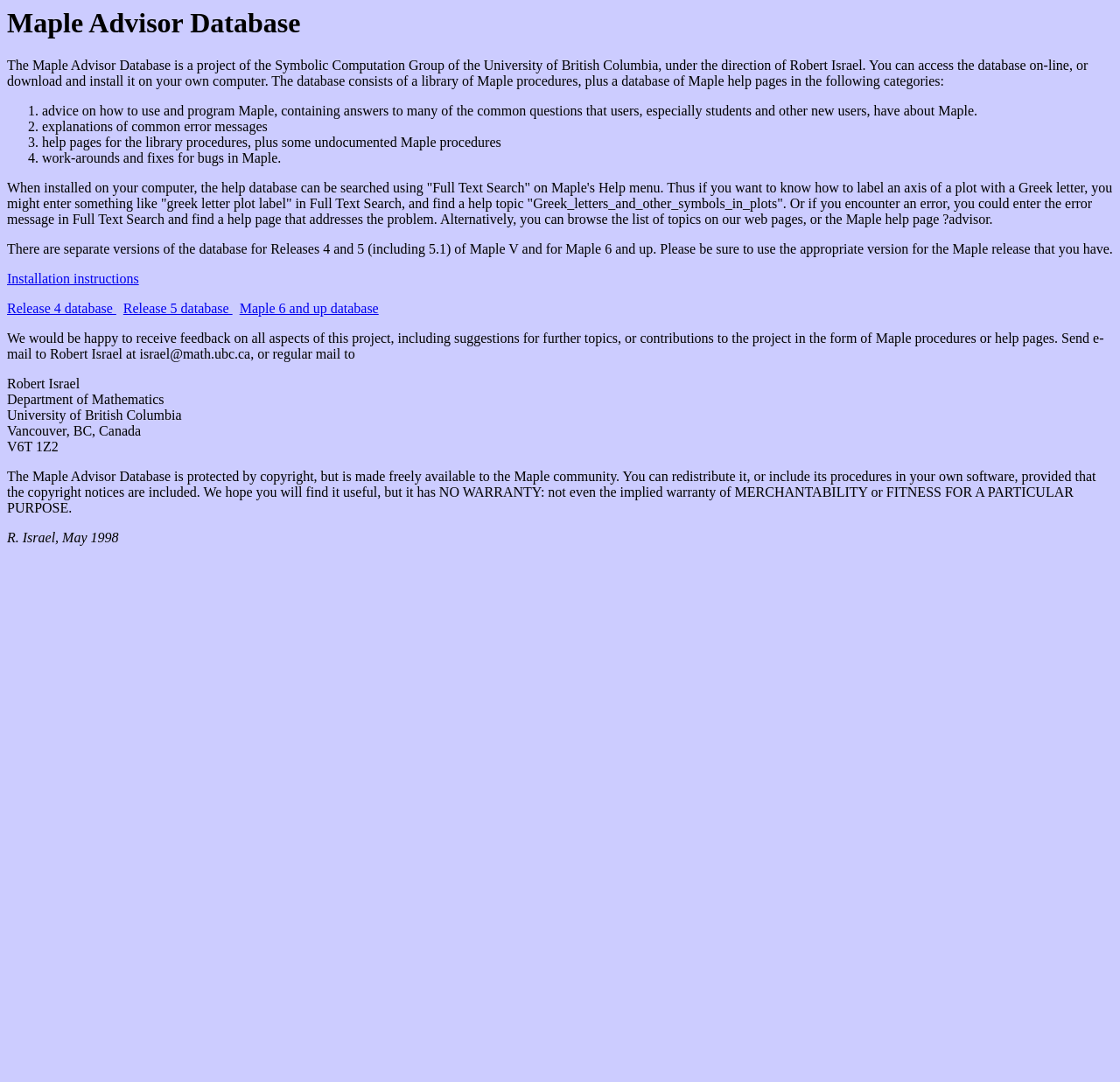Who is the contact person for feedback on the project?
Please respond to the question with a detailed and well-explained answer.

The webpage states that feedback on all aspects of the project can be sent to Robert Israel at israel@math.ubc.ca, or regular mail to the Department of Mathematics, University of British Columbia.